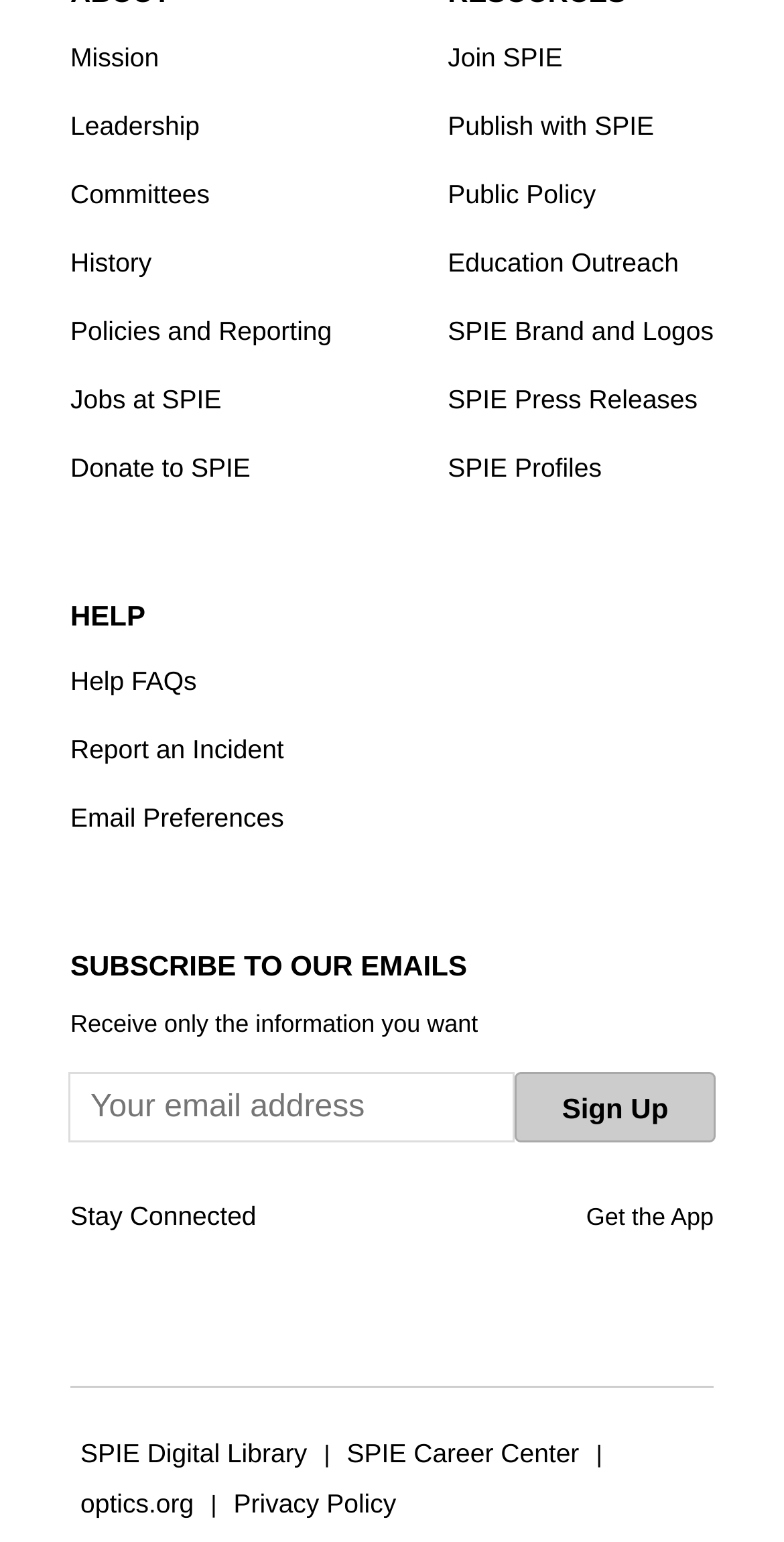Please provide a comprehensive response to the question below by analyzing the image: 
What is the purpose of the textbox?

The textbox with a label 'Your email address' is used to enter an email address, likely for subscription or newsletter purposes. It is located at the middle left section of the webpage with a bounding box coordinate of [0.087, 0.696, 0.656, 0.741].